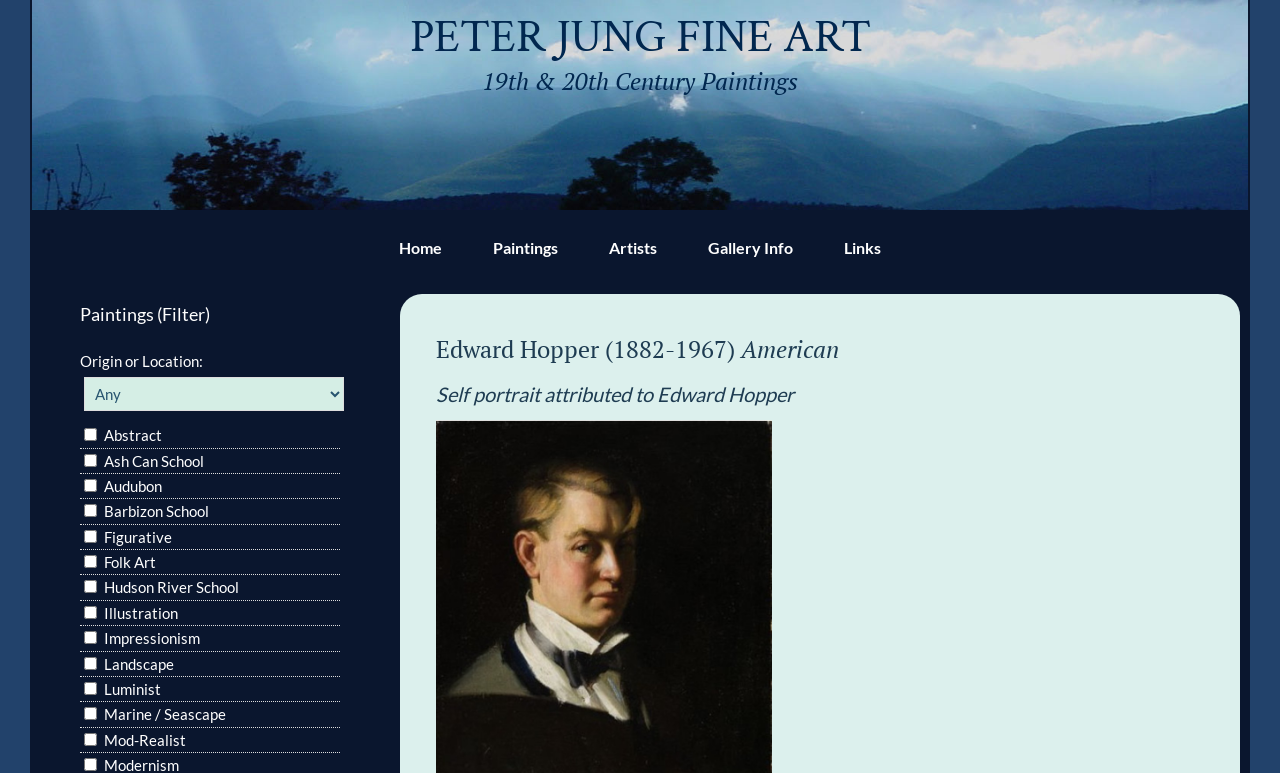Extract the bounding box of the UI element described as: "Contact".

None